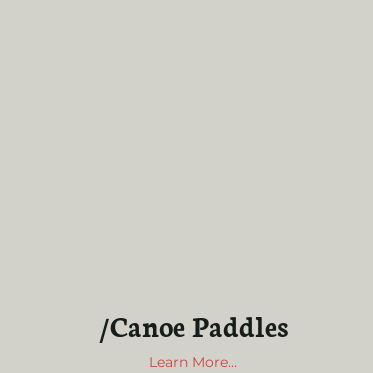What is the color of the 'Learn More...' text?
Using the image as a reference, give a one-word or short phrase answer.

Softer red hue